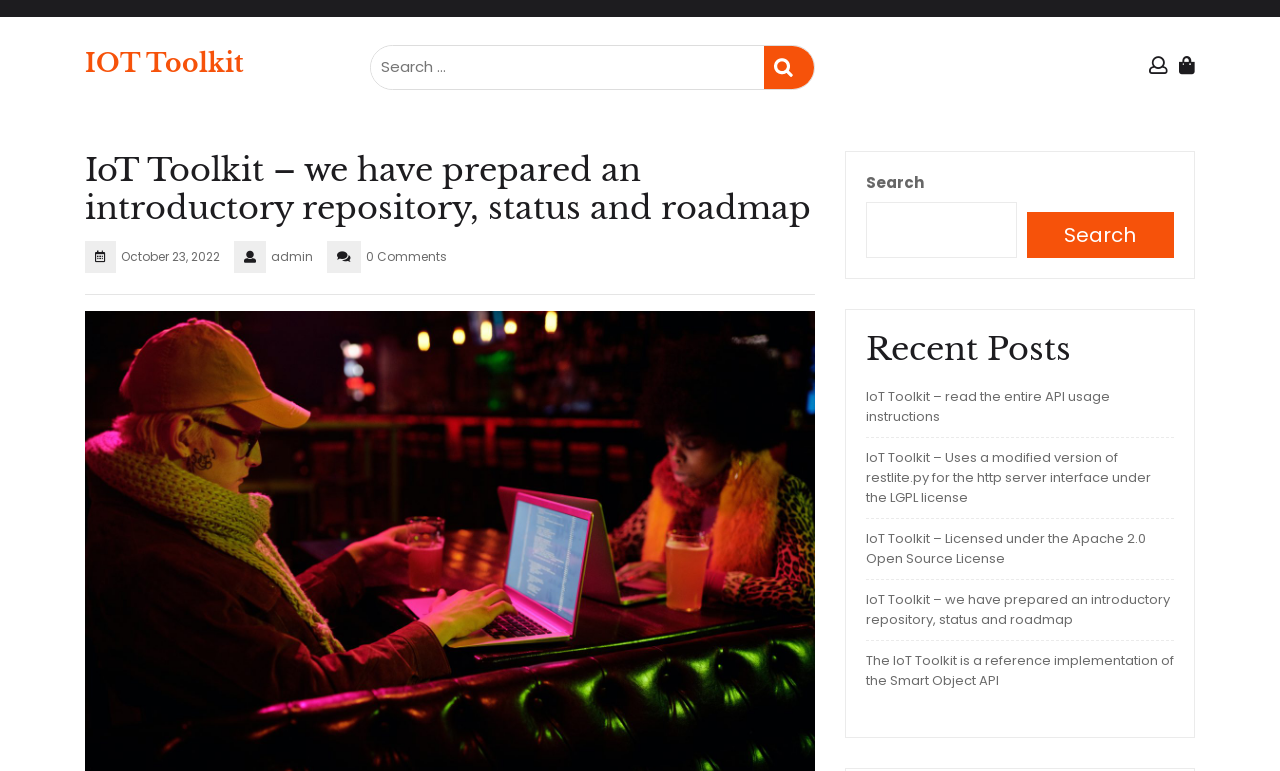Pinpoint the bounding box coordinates of the element that must be clicked to accomplish the following instruction: "Read the entire API usage instructions". The coordinates should be in the format of four float numbers between 0 and 1, i.e., [left, top, right, bottom].

[0.677, 0.502, 0.867, 0.552]